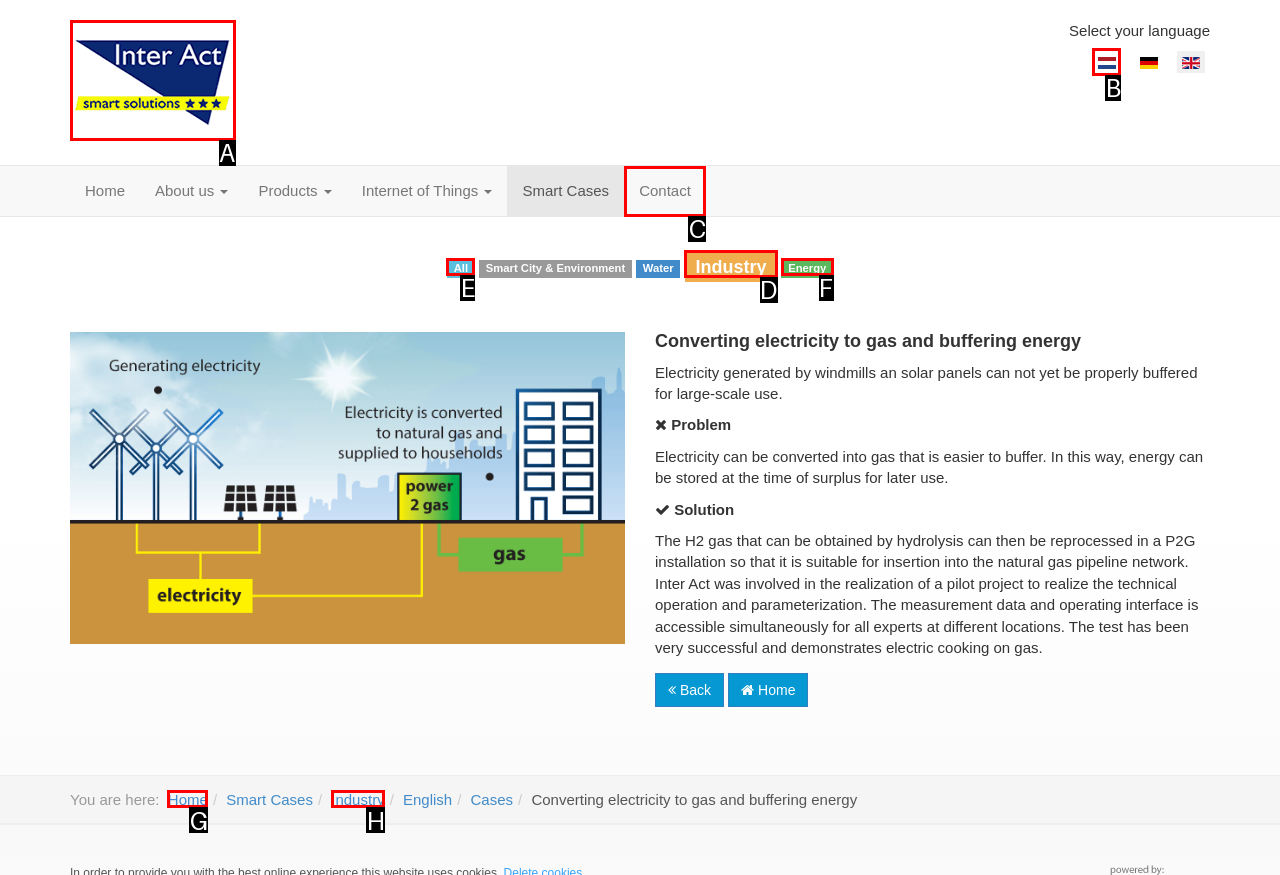From the given choices, identify the element that matches: Home
Answer with the letter of the selected option.

G